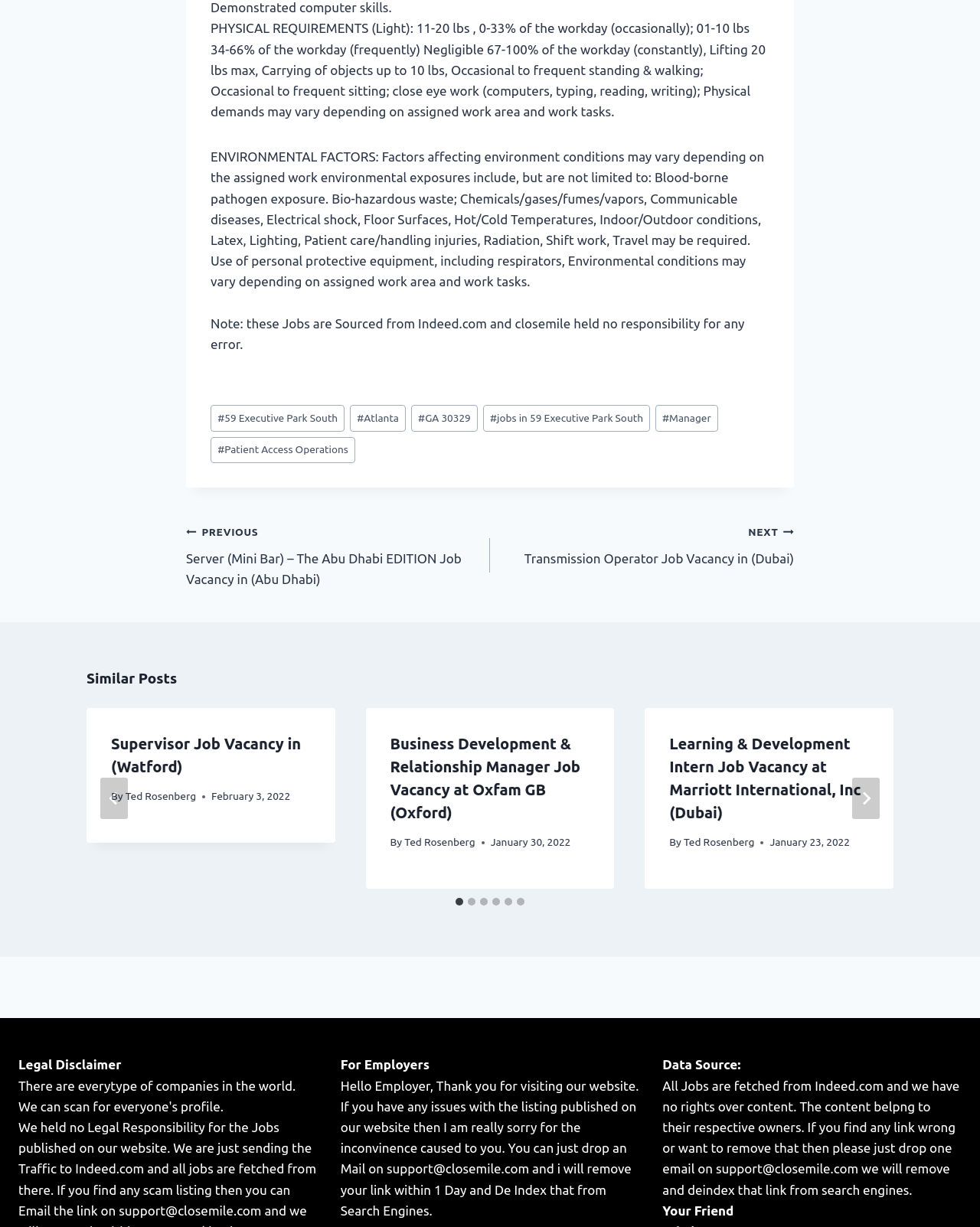Determine the bounding box coordinates of the section to be clicked to follow the instruction: "Go to the 'Post Tags:' section". The coordinates should be given as four float numbers between 0 and 1, formatted as [left, top, right, bottom].

[0.214, 0.328, 0.245, 0.357]